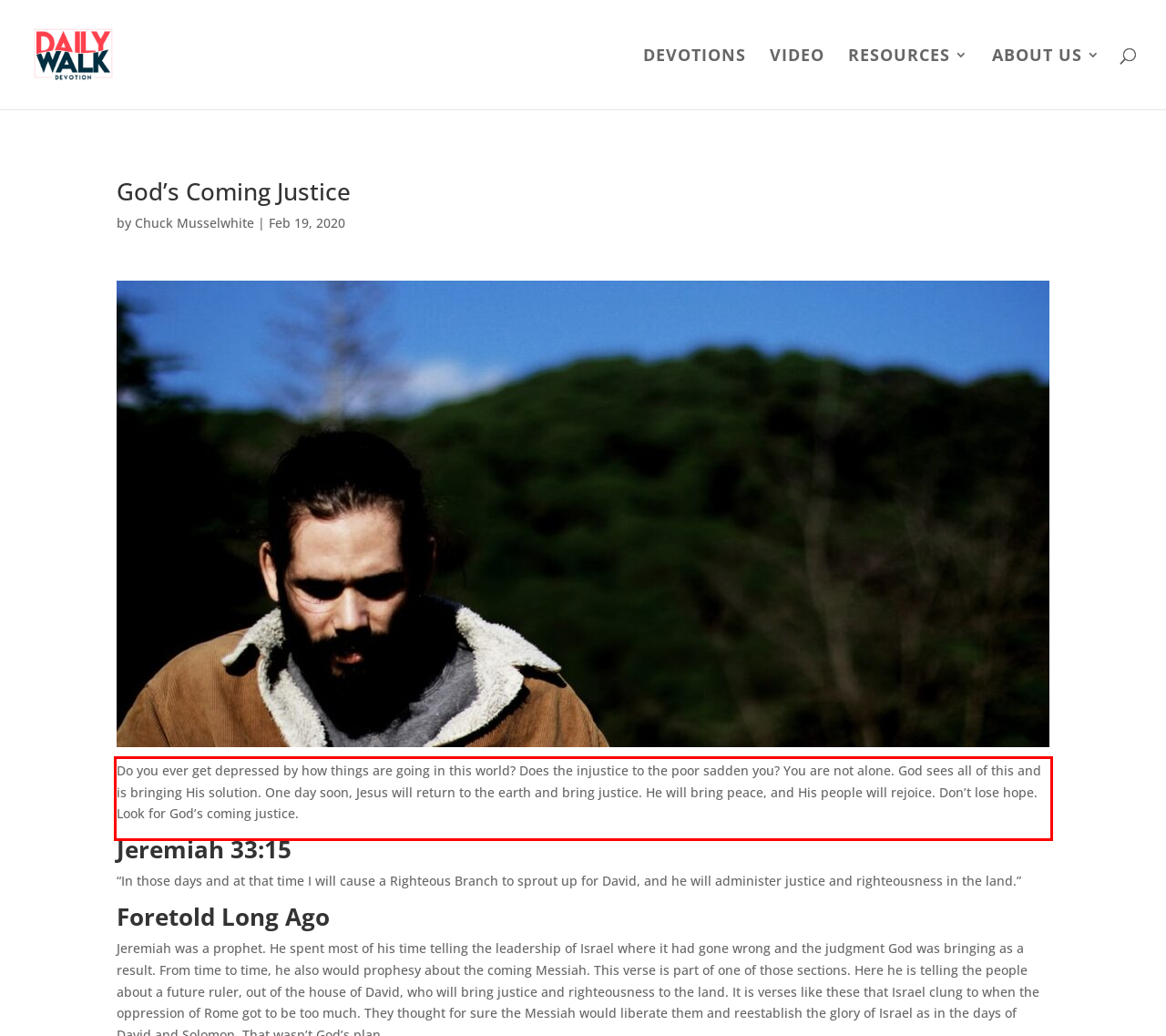You are presented with a webpage screenshot featuring a red bounding box. Perform OCR on the text inside the red bounding box and extract the content.

Do you ever get depressed by how things are going in this world? Does the injustice to the poor sadden you? You are not alone. God sees all of this and is bringing His solution. One day soon, Jesus will return to the earth and bring justice. He will bring peace, and His people will rejoice. Don’t lose hope. Look for God’s coming justice.